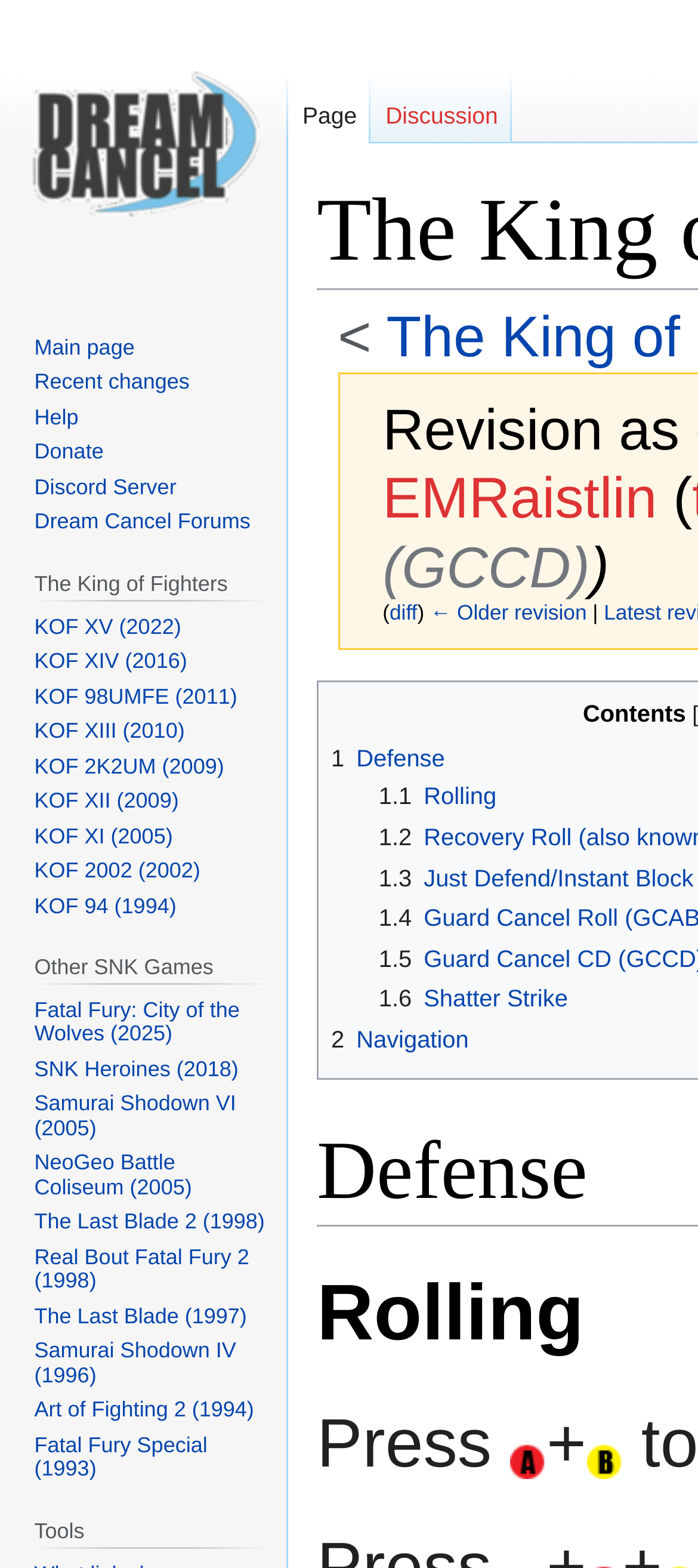What is the name of the last SNK game mentioned on the page?
Answer the question in as much detail as possible.

I looked at the links under the 'Other SNK Games' navigation section and found the last link 'Fatal Fury: City of the Wolves (2025)', which suggests that it is the last SNK game mentioned on the page.